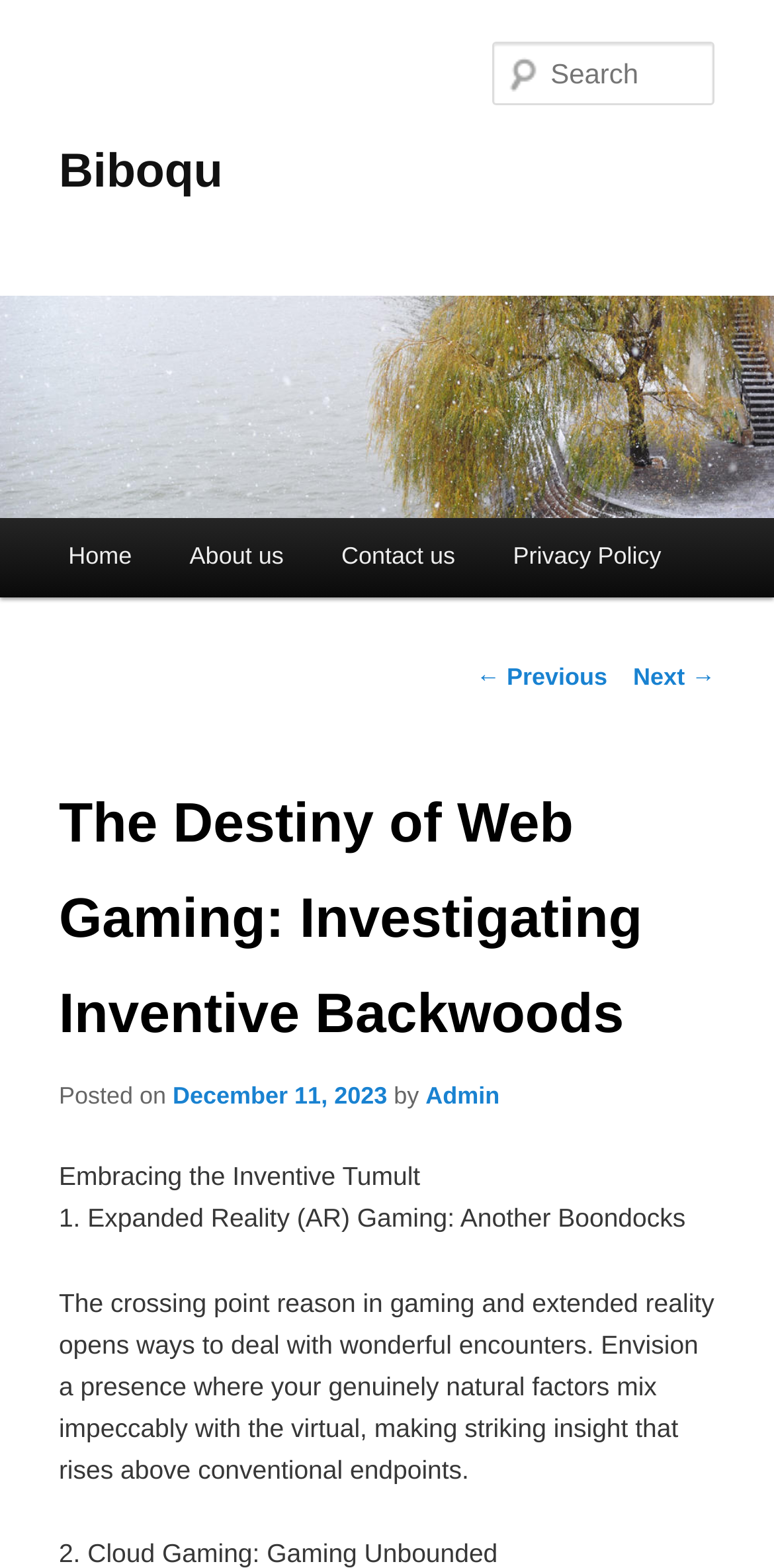What is the topic of the main article?
Give a one-word or short phrase answer based on the image.

AR Gaming